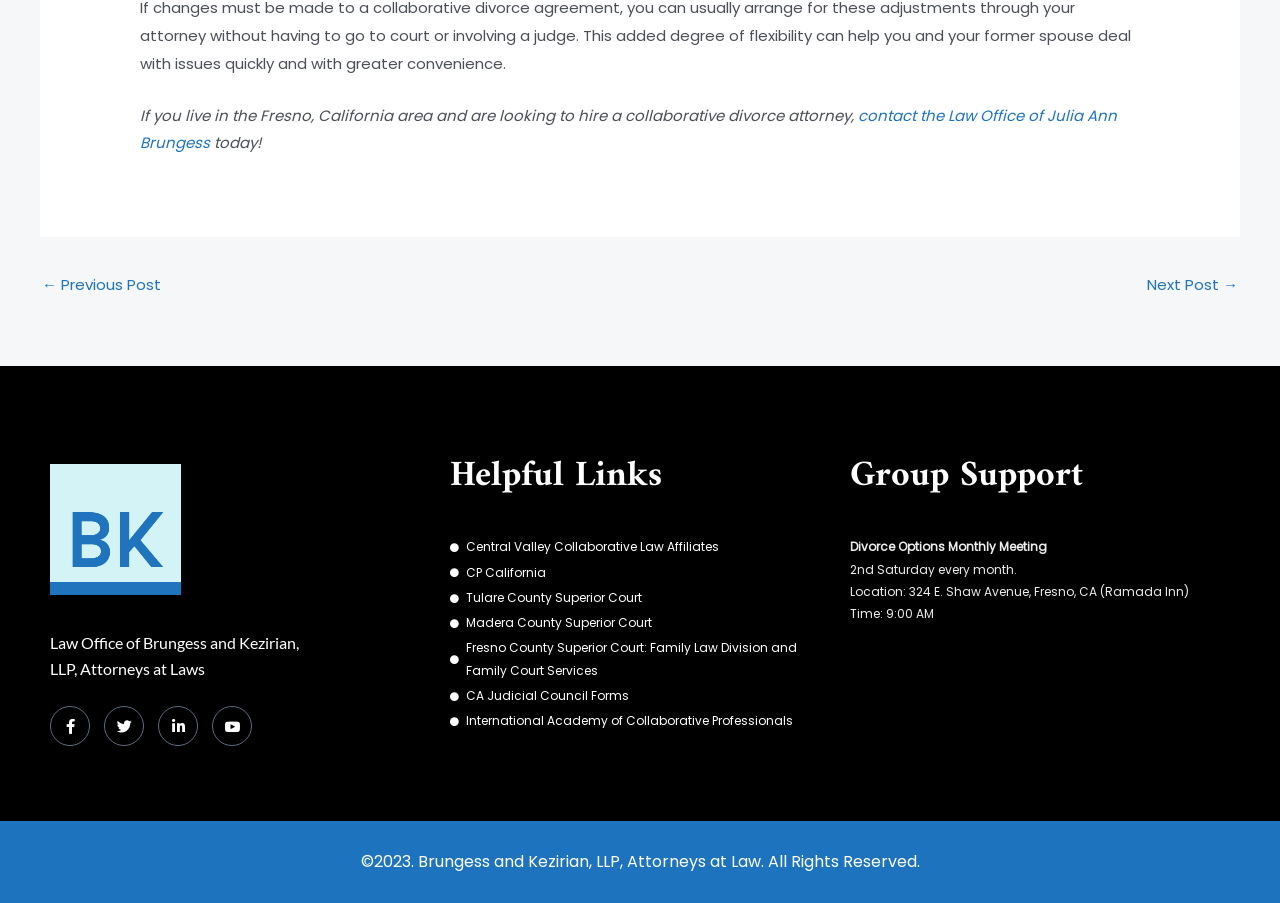What is the name of the collaborative divorce attorney?
Using the image, give a concise answer in the form of a single word or short phrase.

Julia Ann Brungess